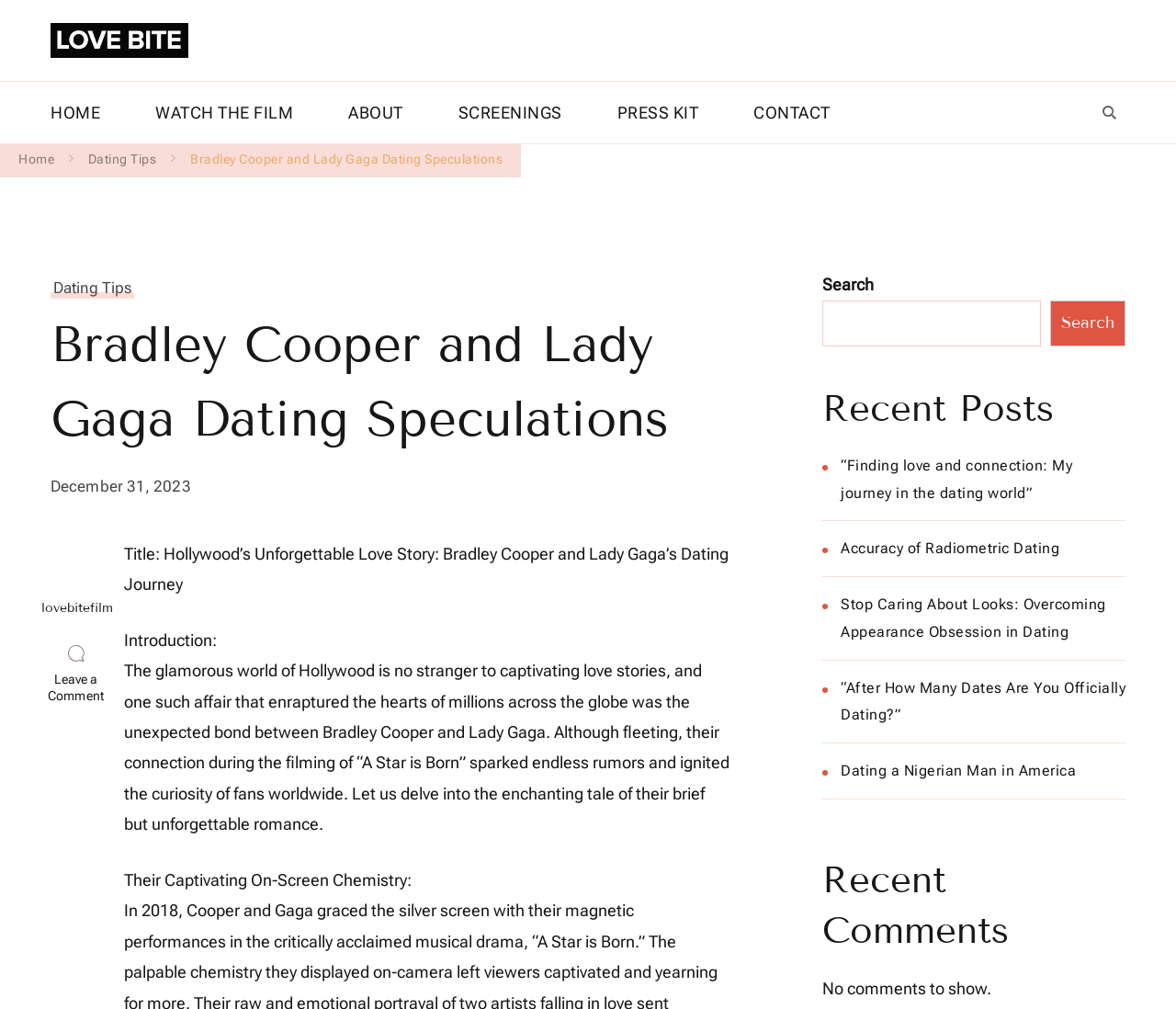Locate the UI element described as follows: "parent_node: Search name="s"". Return the bounding box coordinates as four float numbers between 0 and 1 in the order [left, top, right, bottom].

[0.699, 0.298, 0.885, 0.343]